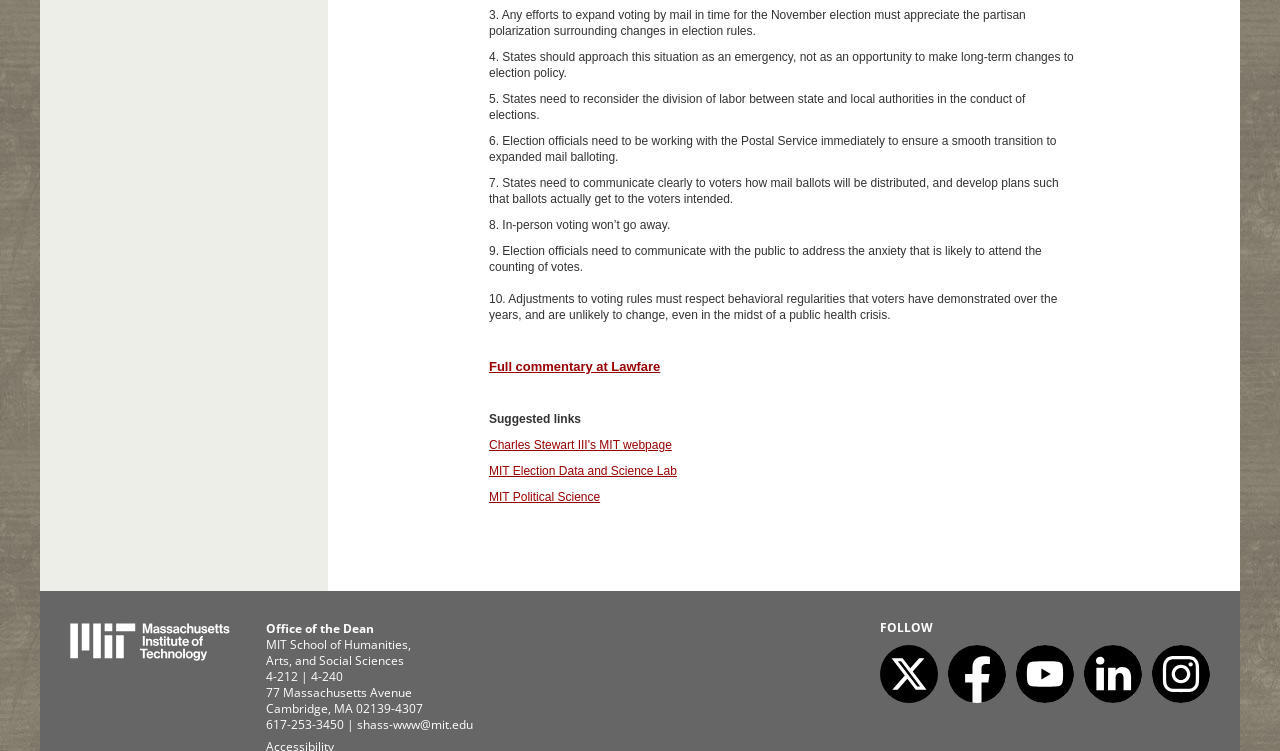Return the bounding box coordinates of the UI element that corresponds to this description: "title="Visit us on LinkedIn"". The coordinates must be given as four float numbers in the range of 0 and 1, [left, top, right, bottom].

[0.847, 0.922, 0.892, 0.94]